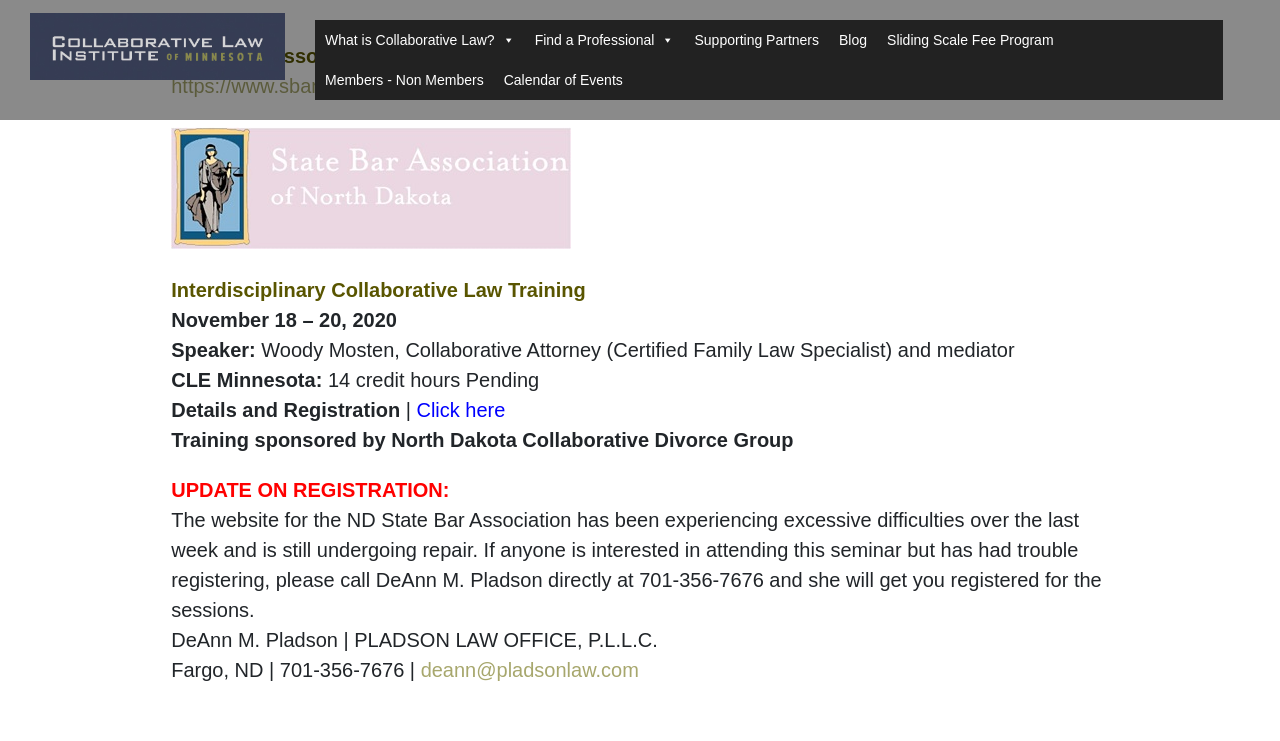From the image, can you give a detailed response to the question below:
What is the phone number to contact for registration issues?

I found the answer by looking at the main content of the webpage, where it says 'If anyone is interested in attending this seminar but has had trouble registering, please call DeAnn M. Pladson directly at 701-356-7676 and she will get you registered for the sessions'.